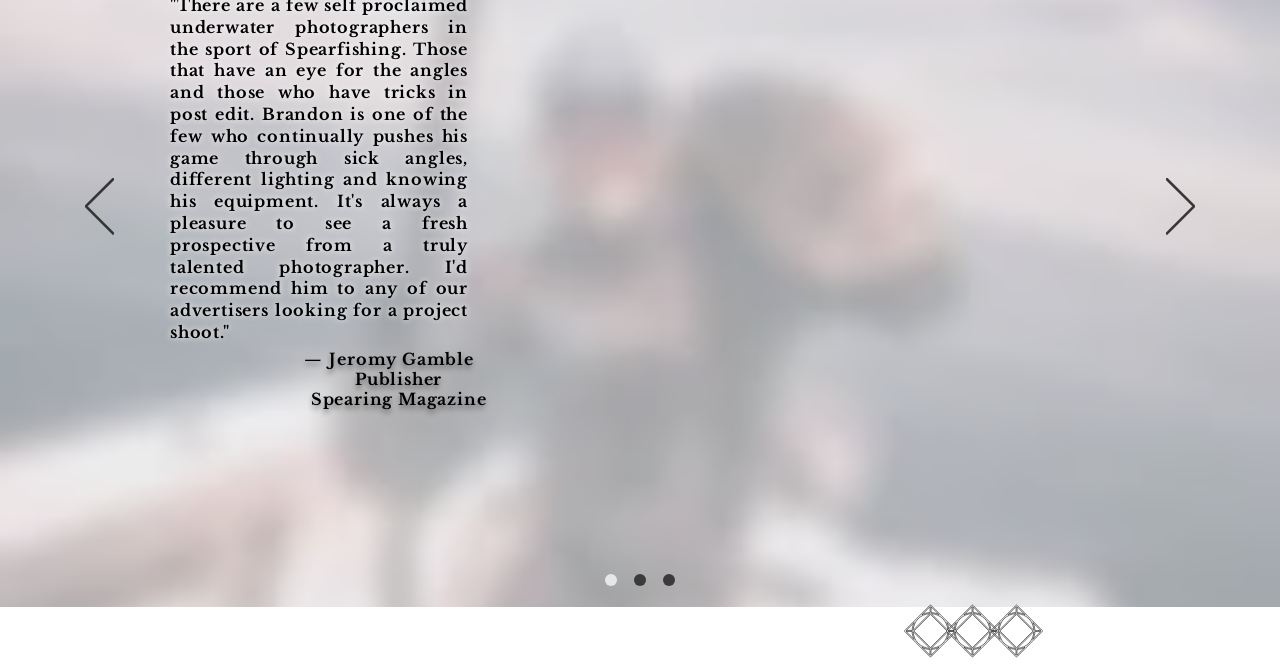Calculate the bounding box coordinates for the UI element based on the following description: "aria-label="White Instagram Icon"". Ensure the coordinates are four float numbers between 0 and 1, i.e., [left, top, right, bottom].

[0.716, 0.928, 0.739, 0.971]